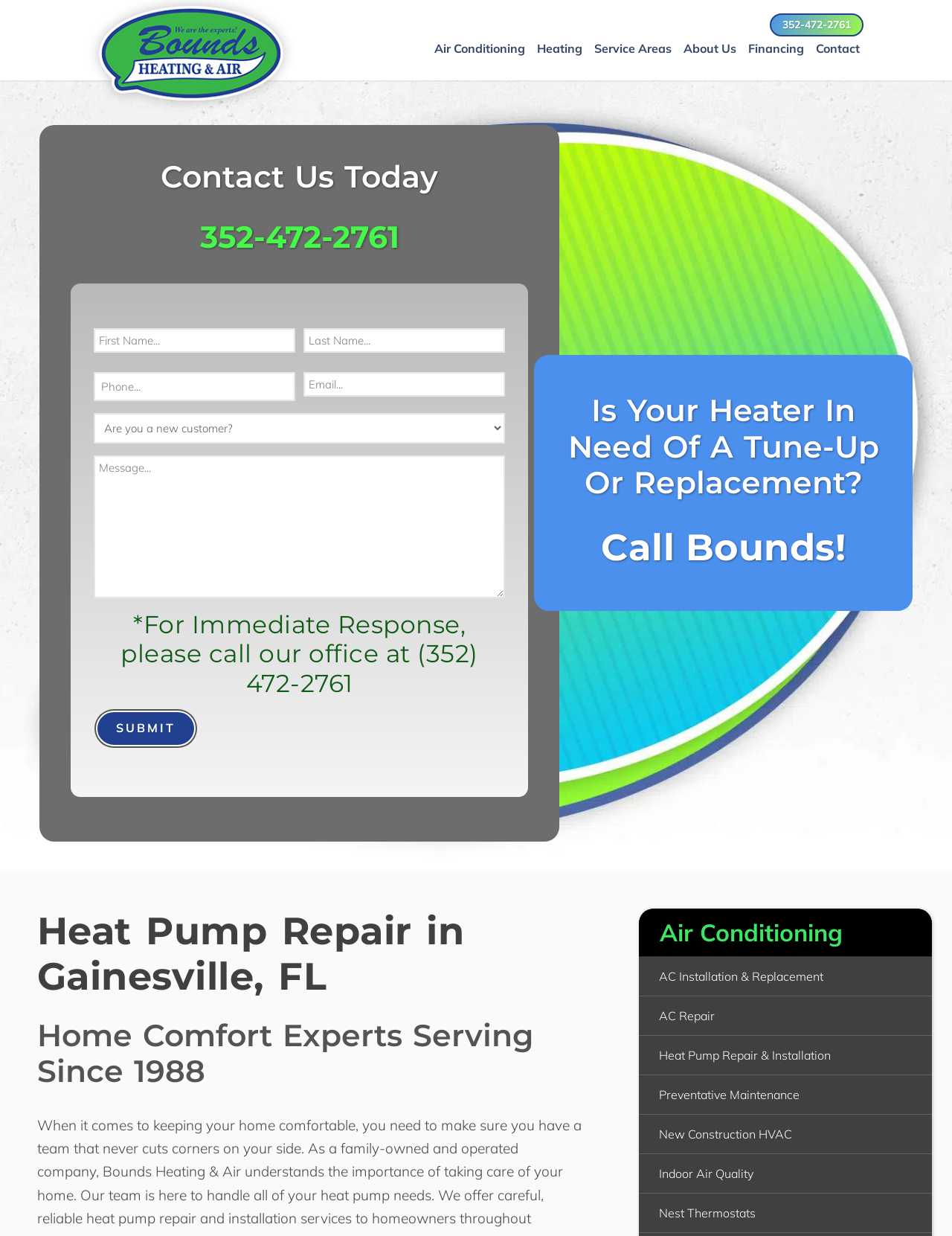Please specify the bounding box coordinates of the clickable section necessary to execute the following command: "Show filters".

None